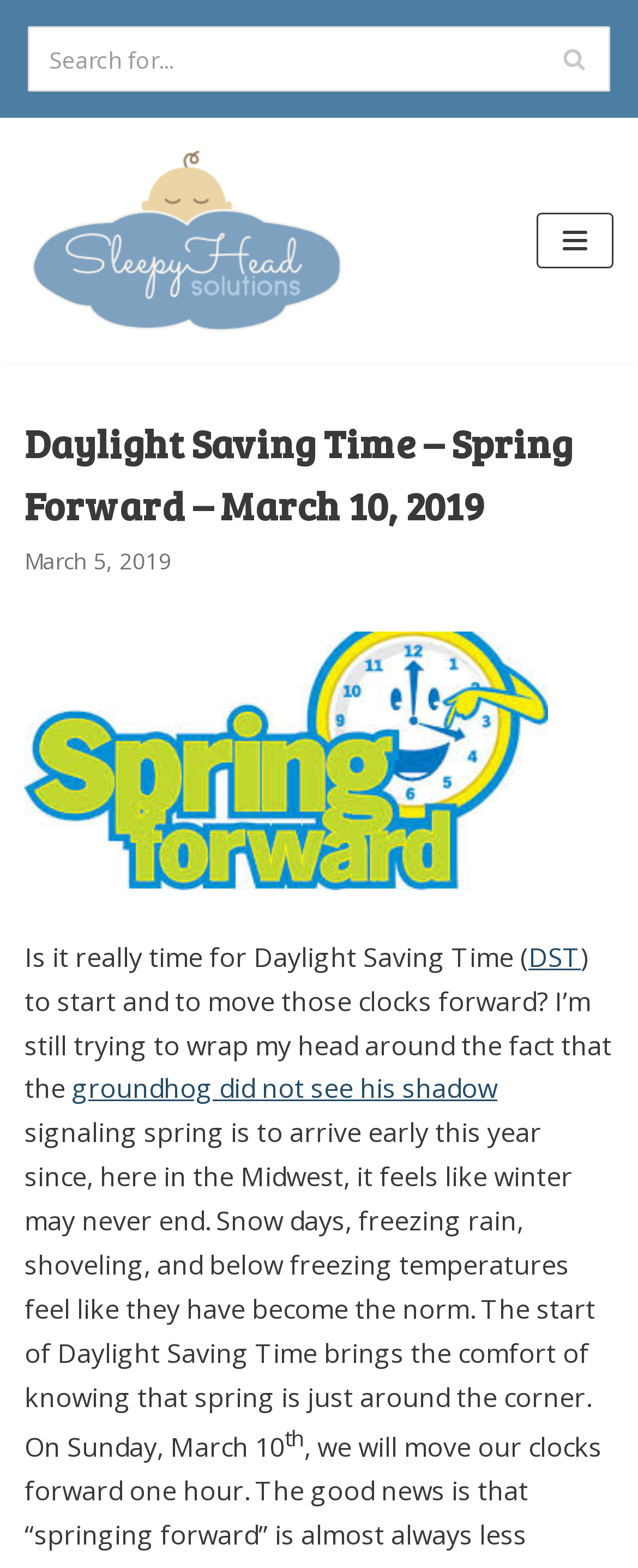Respond to the question below with a single word or phrase: What is the author's feeling about winter?

Frustrated